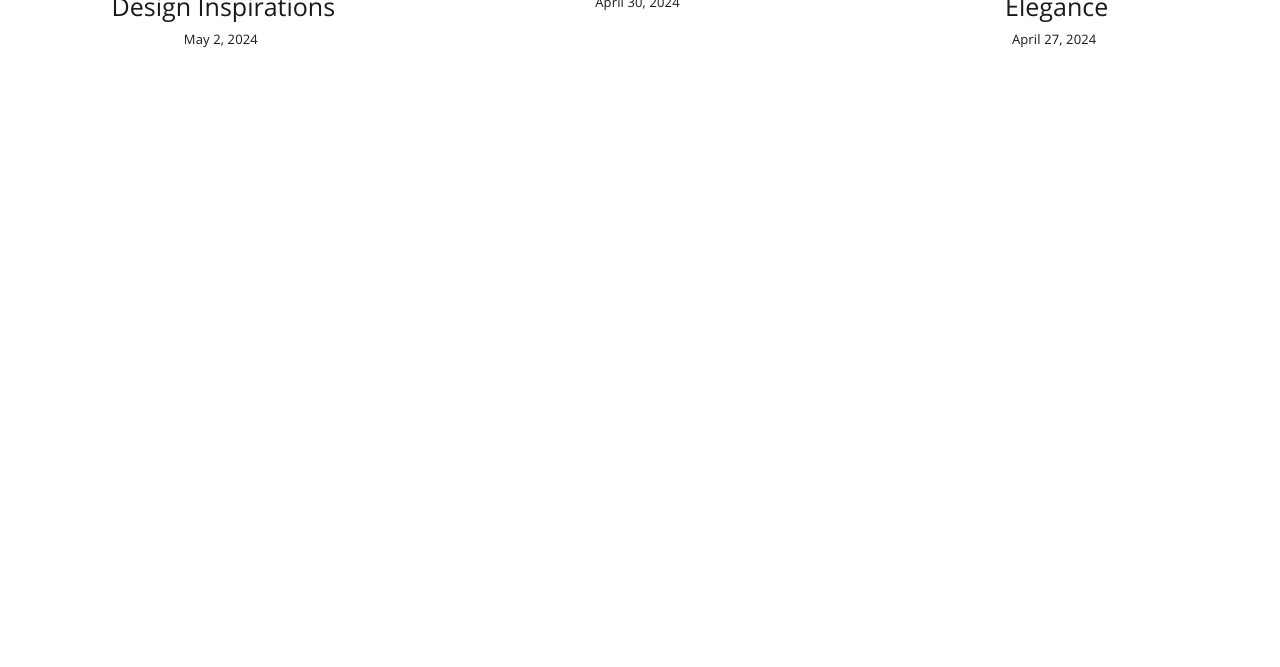What is the first type of bedroom furniture listed?
Please provide a full and detailed response to the question.

According to the webpage, the first type of bedroom furniture listed is Bedside Tables, which is under the 'Bedroom Furniture' category.